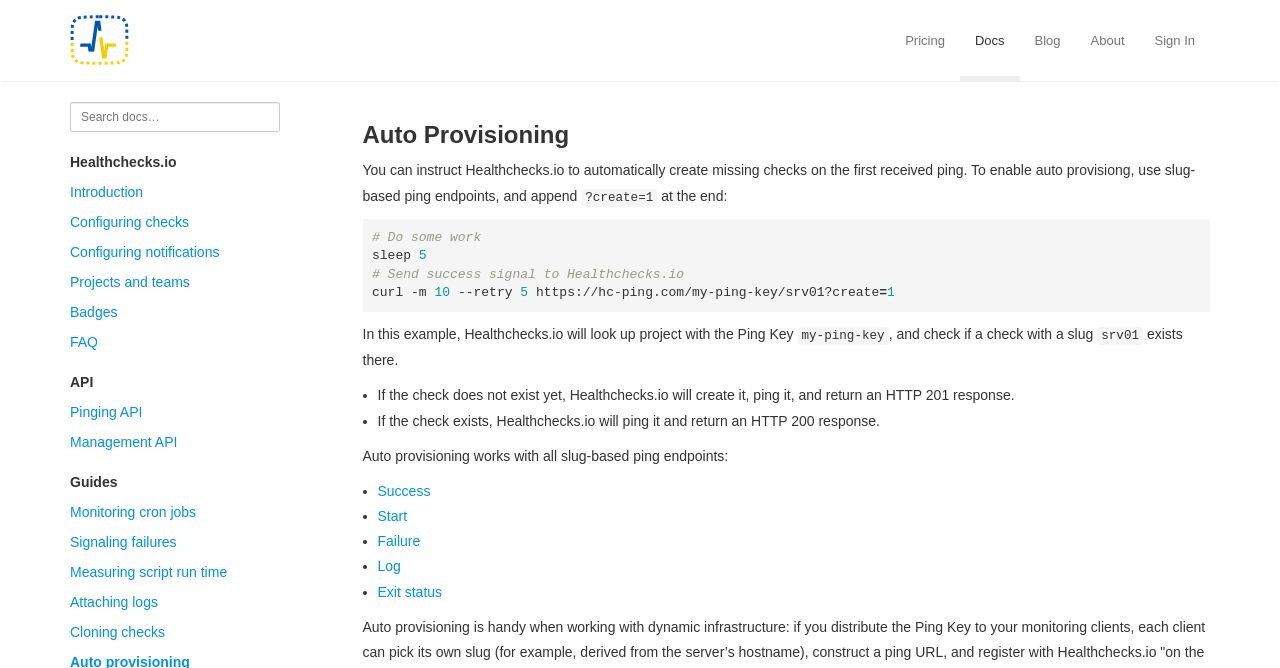Answer the question with a single word or phrase: 
What is the purpose of auto provisioning?

Create missing checks